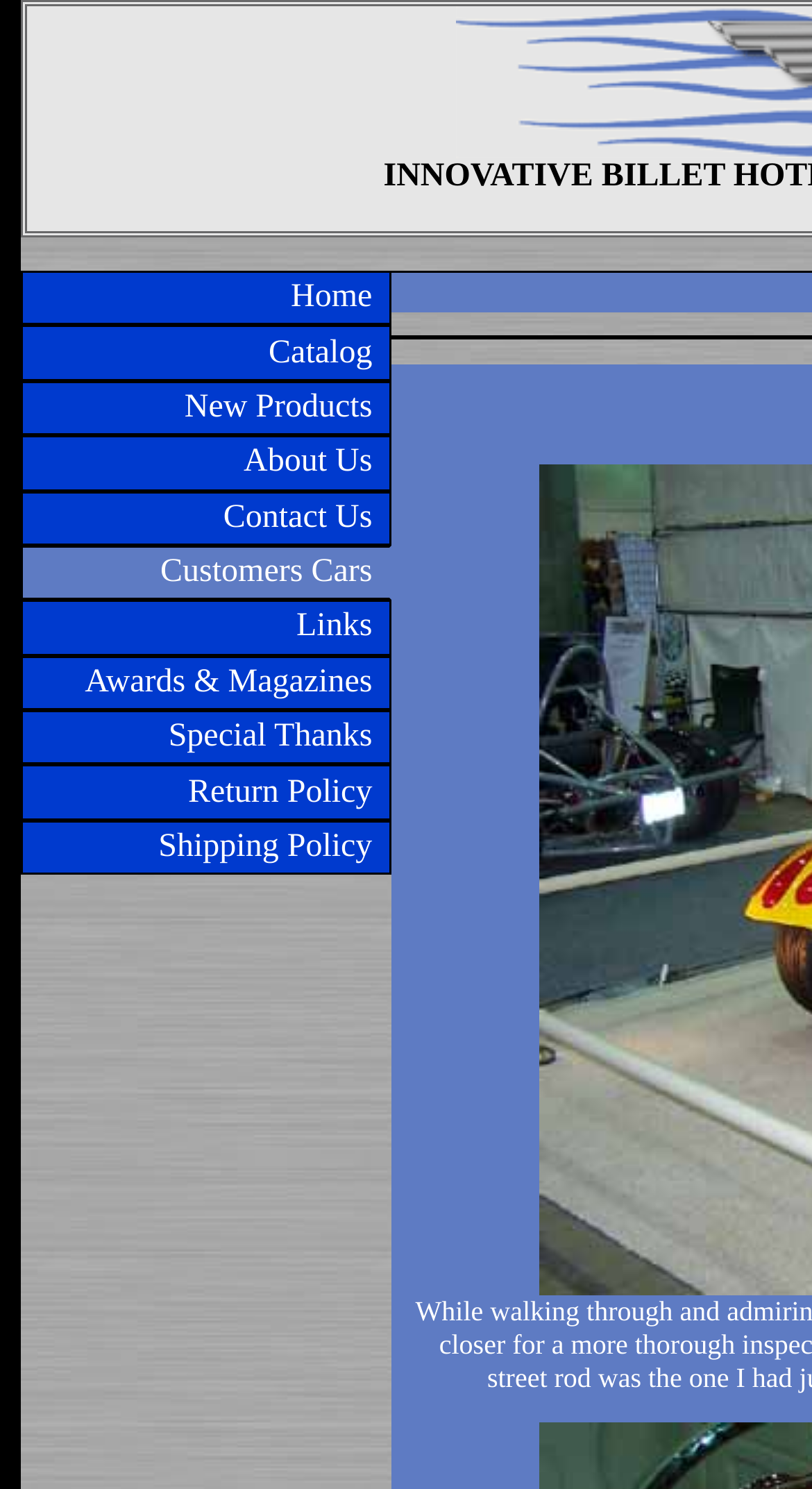What is the likely topic of the 'Awards & Magazines' section?
From the image, provide a succinct answer in one word or a short phrase.

Recognition and publications